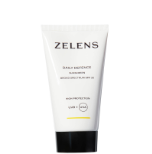What is the purpose of the sunscreen?
Based on the image, answer the question with as much detail as possible.

The purpose of the sunscreen can be inferred from its description. The sunscreen is designed to provide daily protection against UV rays, making it an essential addition to any skincare routine. Its primary function is to shield the skin from harmful sun exposure and maintain skin health in everyday environments.